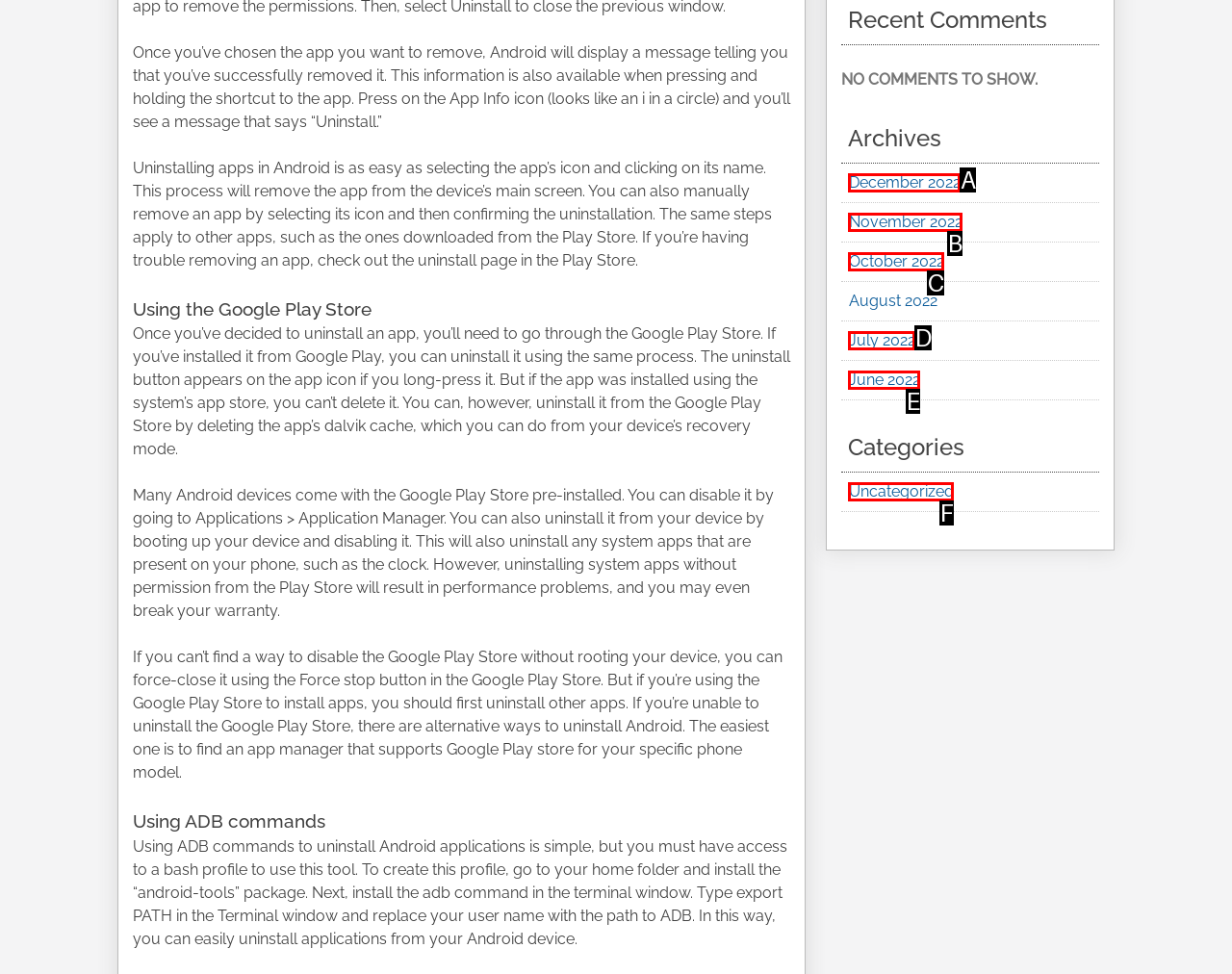Based on the description: The Signal’s Spotlight, identify the matching HTML element. Reply with the letter of the correct option directly.

None